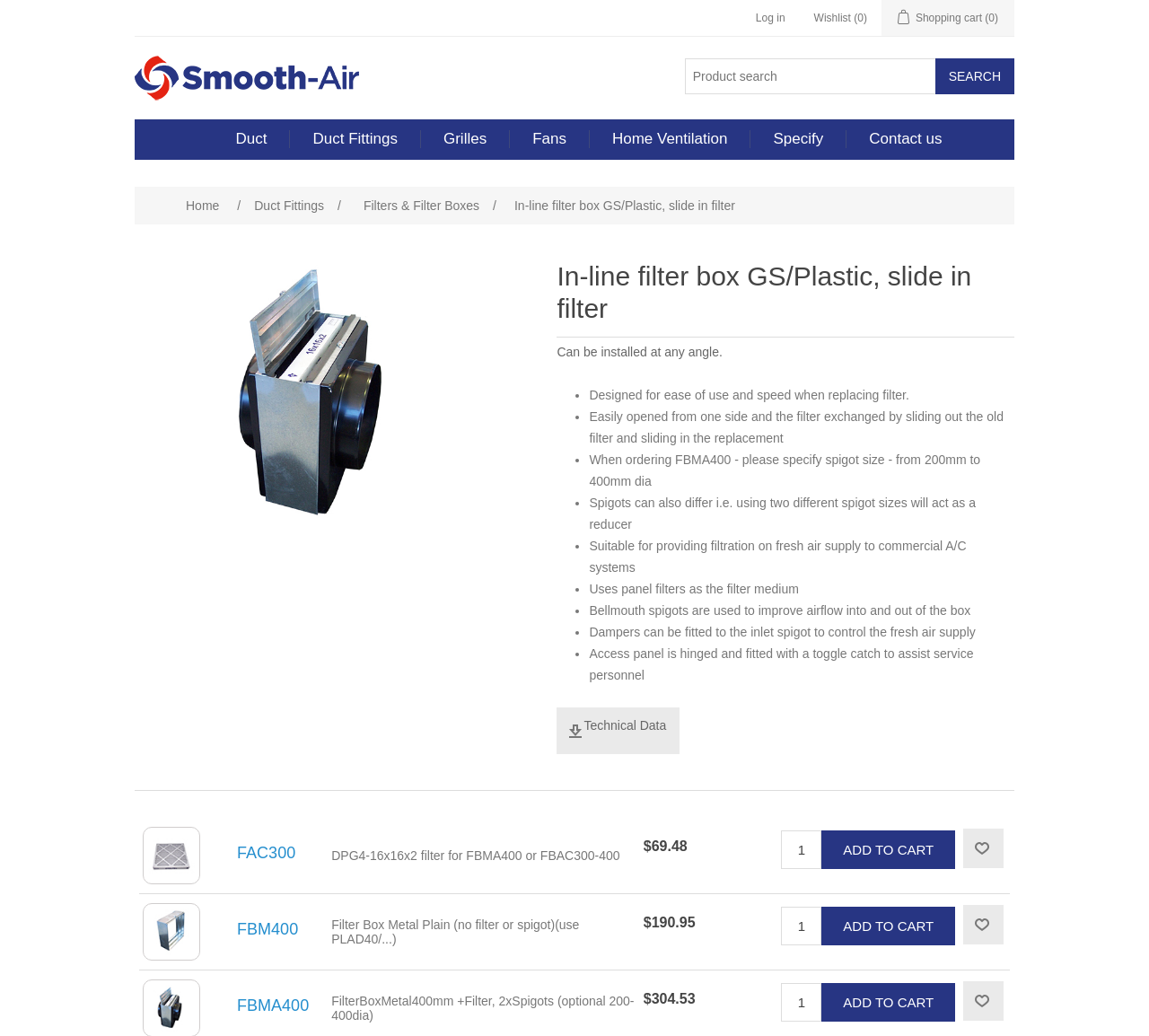Please provide a one-word or phrase answer to the question: 
What is the function of the access panel?

To assist service personnel